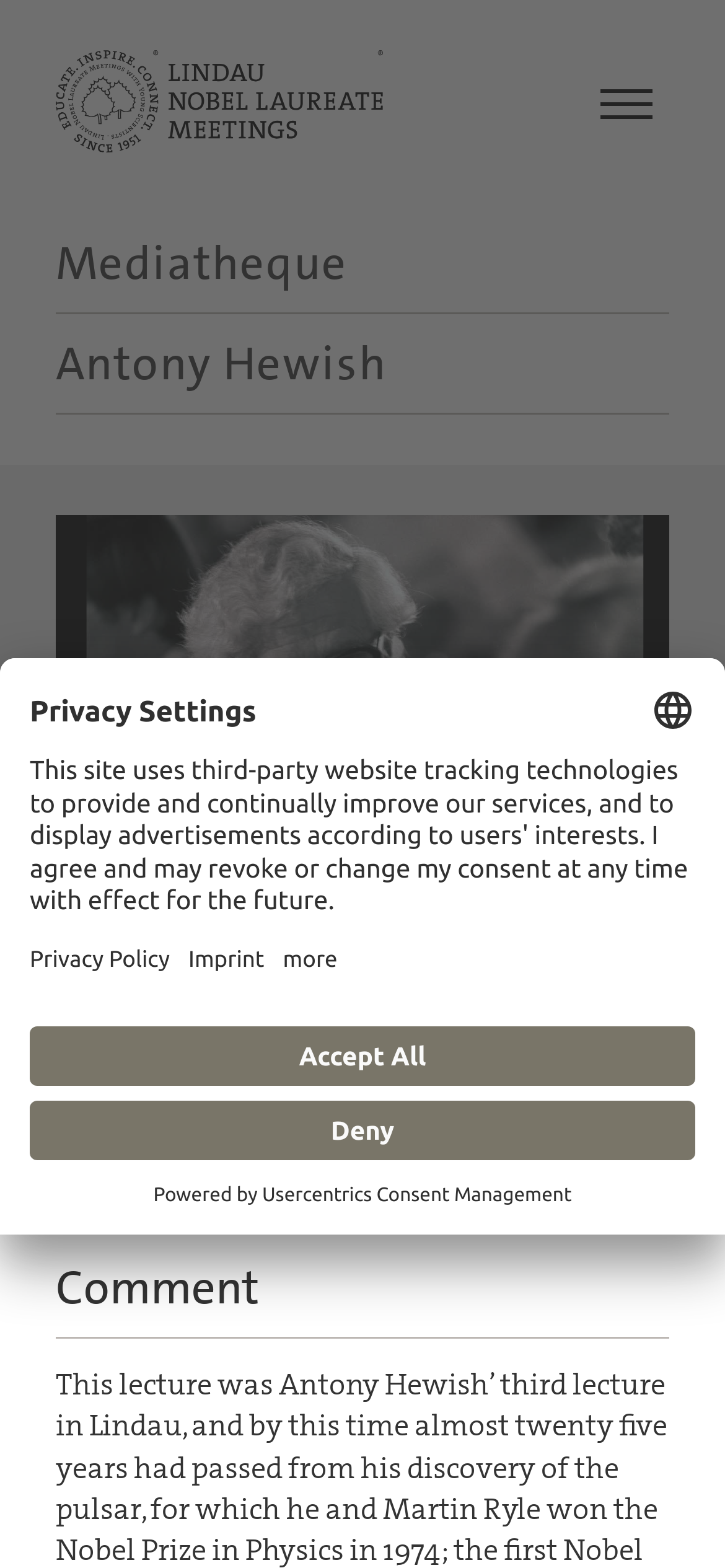Provide a brief response to the question using a single word or phrase: 
What is the date of the lecture?

3 July 1991